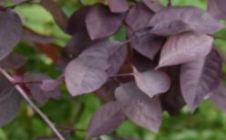Where are the plants likely to be found?
Respond with a short answer, either a single word or a phrase, based on the image.

Gardens or landscapes